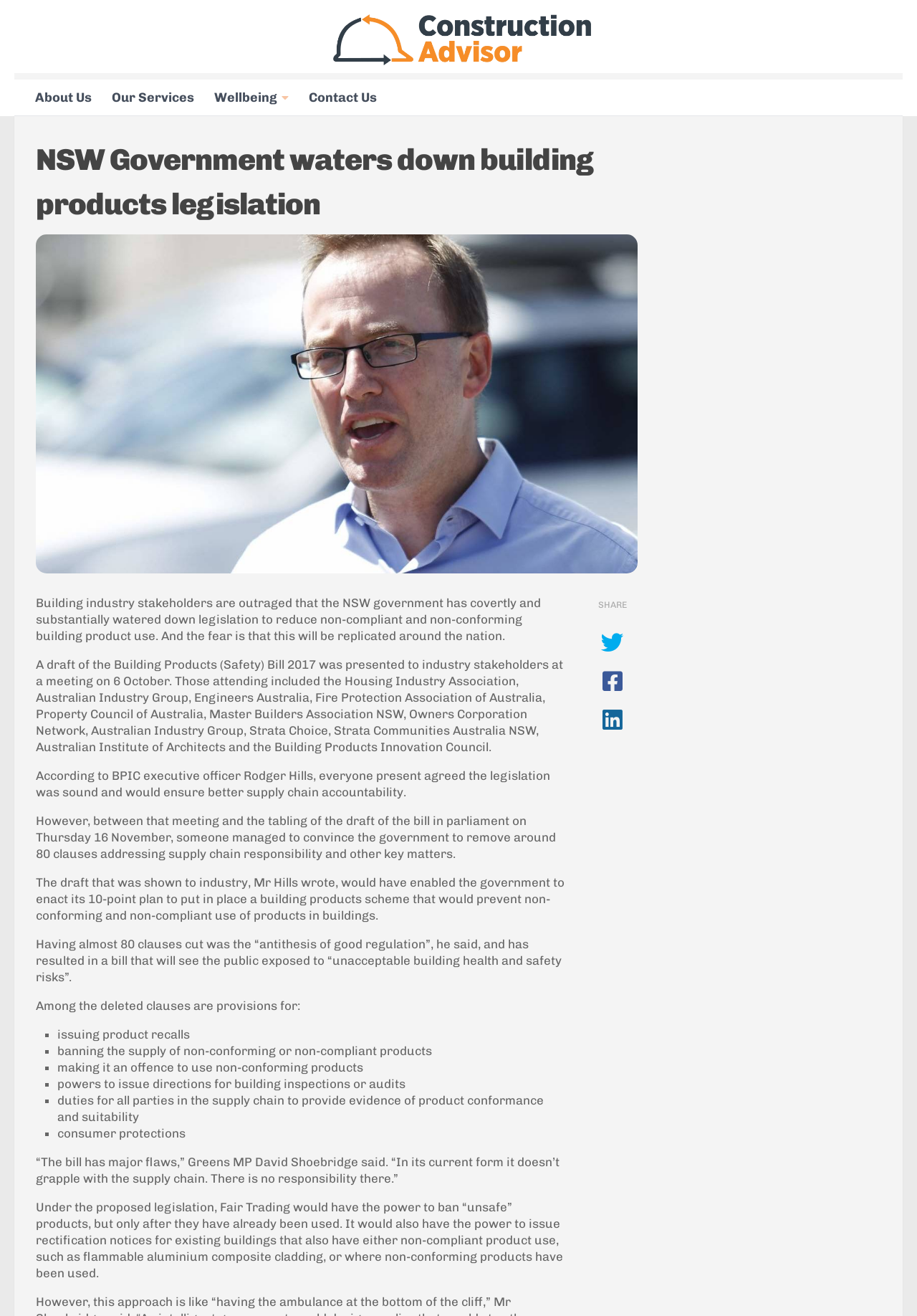What is the opinion of Greens MP David Shoebridge on the bill?
Deliver a detailed and extensive answer to the question.

According to the article, Greens MP David Shoebridge stated that the bill has major flaws, specifically that it doesn't grapple with the supply chain and there is no responsibility there.